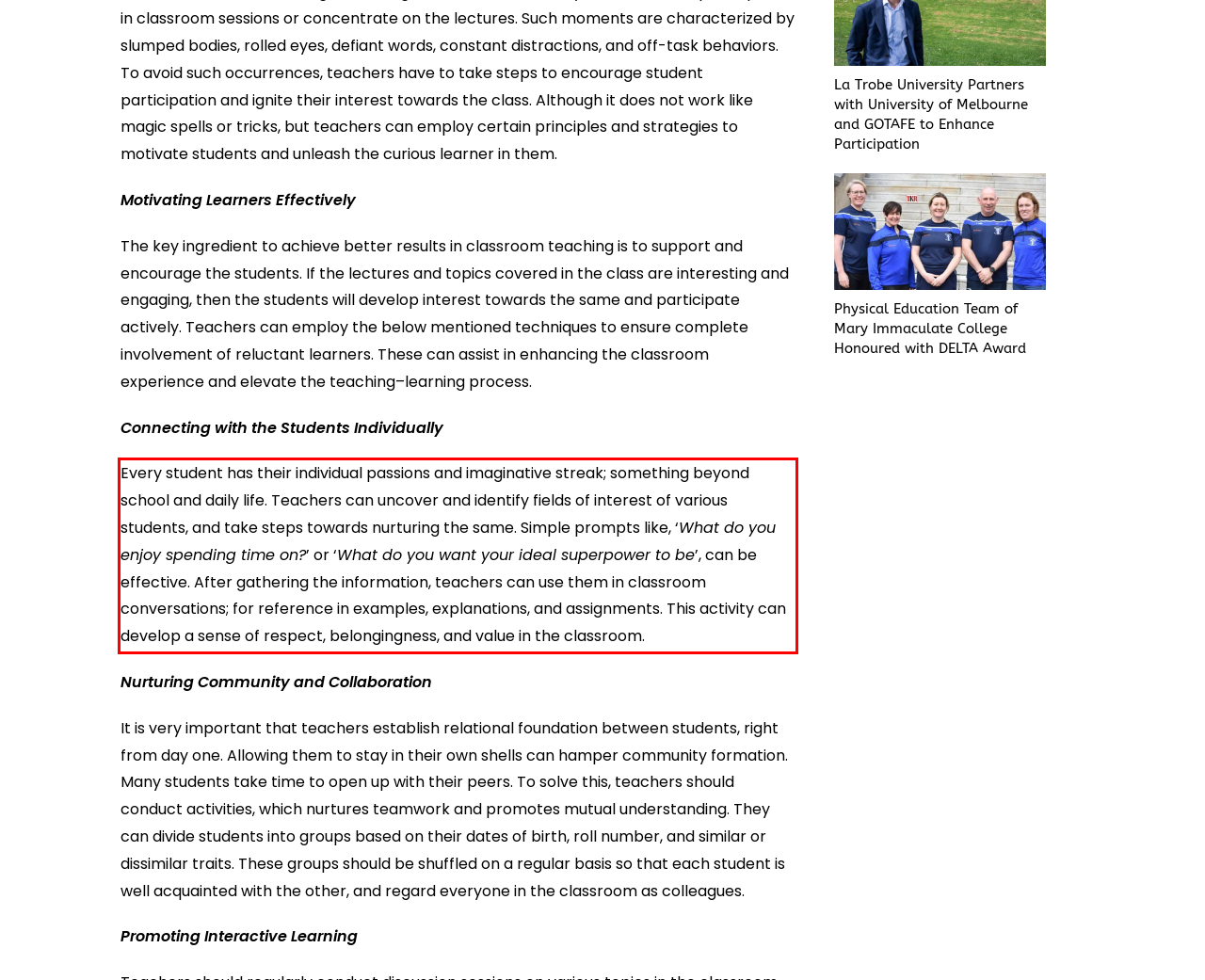You are provided with a screenshot of a webpage containing a red bounding box. Please extract the text enclosed by this red bounding box.

Every student has their individual passions and imaginative streak; something beyond school and daily life. Teachers can uncover and identify fields of interest of various students, and take steps towards nurturing the same. Simple prompts like, ‘What do you enjoy spending time on?’ or ‘What do you want your ideal superpower to be’, can be effective. After gathering the information, teachers can use them in classroom conversations; for reference in examples, explanations, and assignments. This activity can develop a sense of respect, belongingness, and value in the classroom.